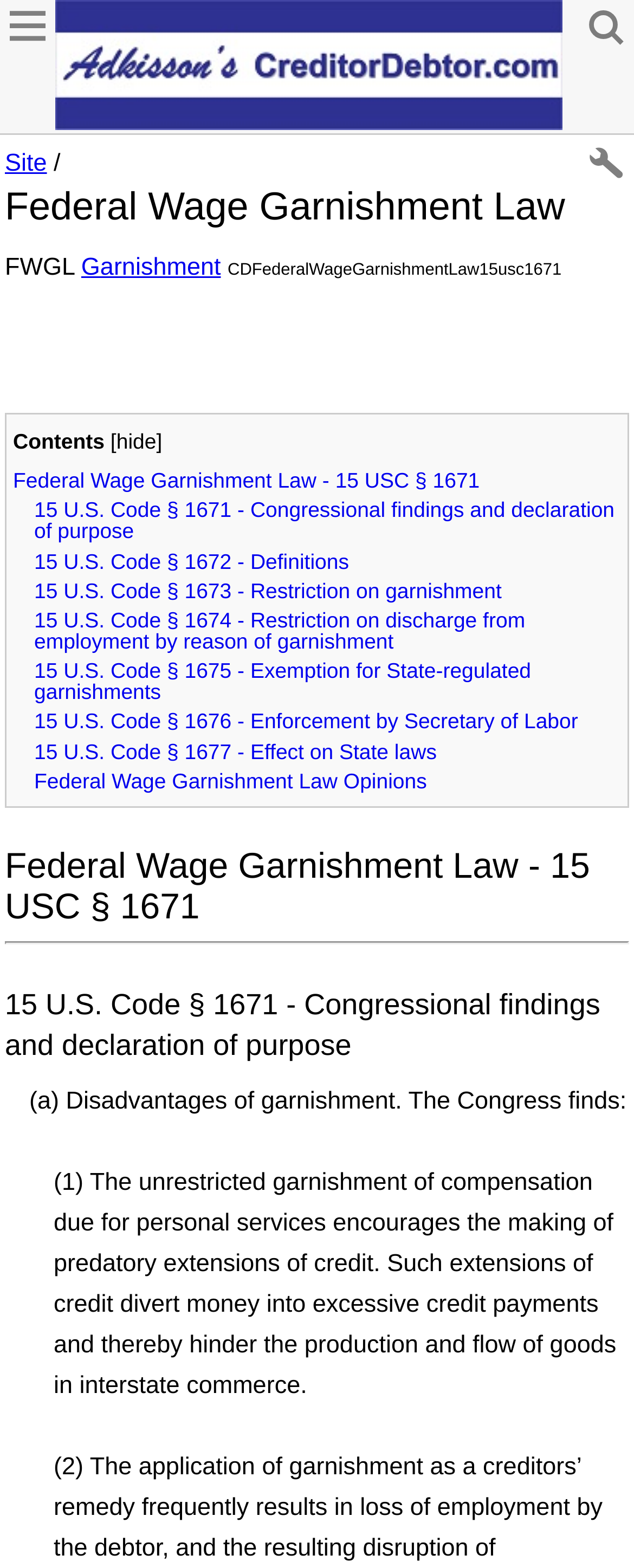Find the primary header on the webpage and provide its text.

Federal Wage Garnishment Law